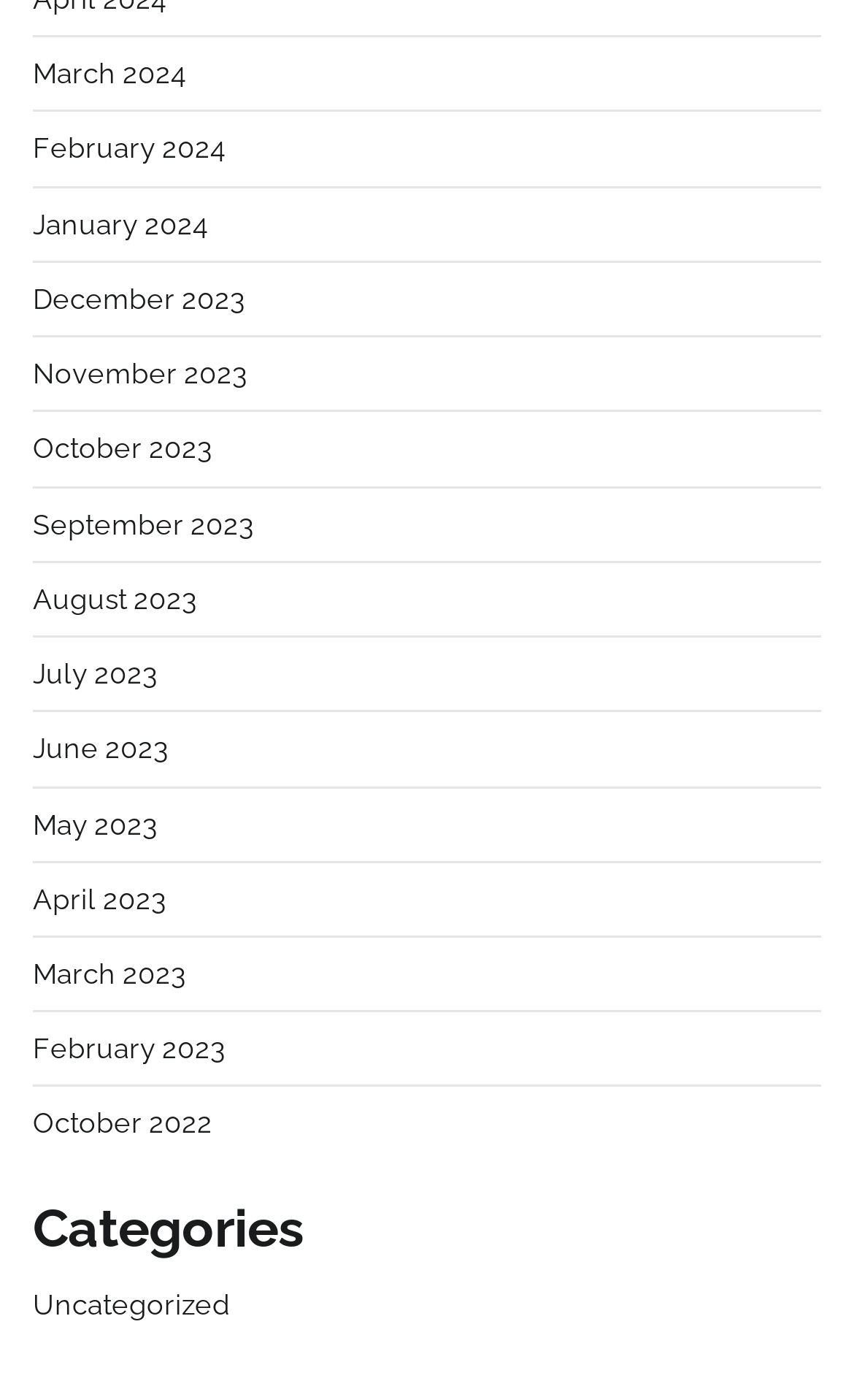Provide a brief response in the form of a single word or phrase:
Are all months from the same year?

No